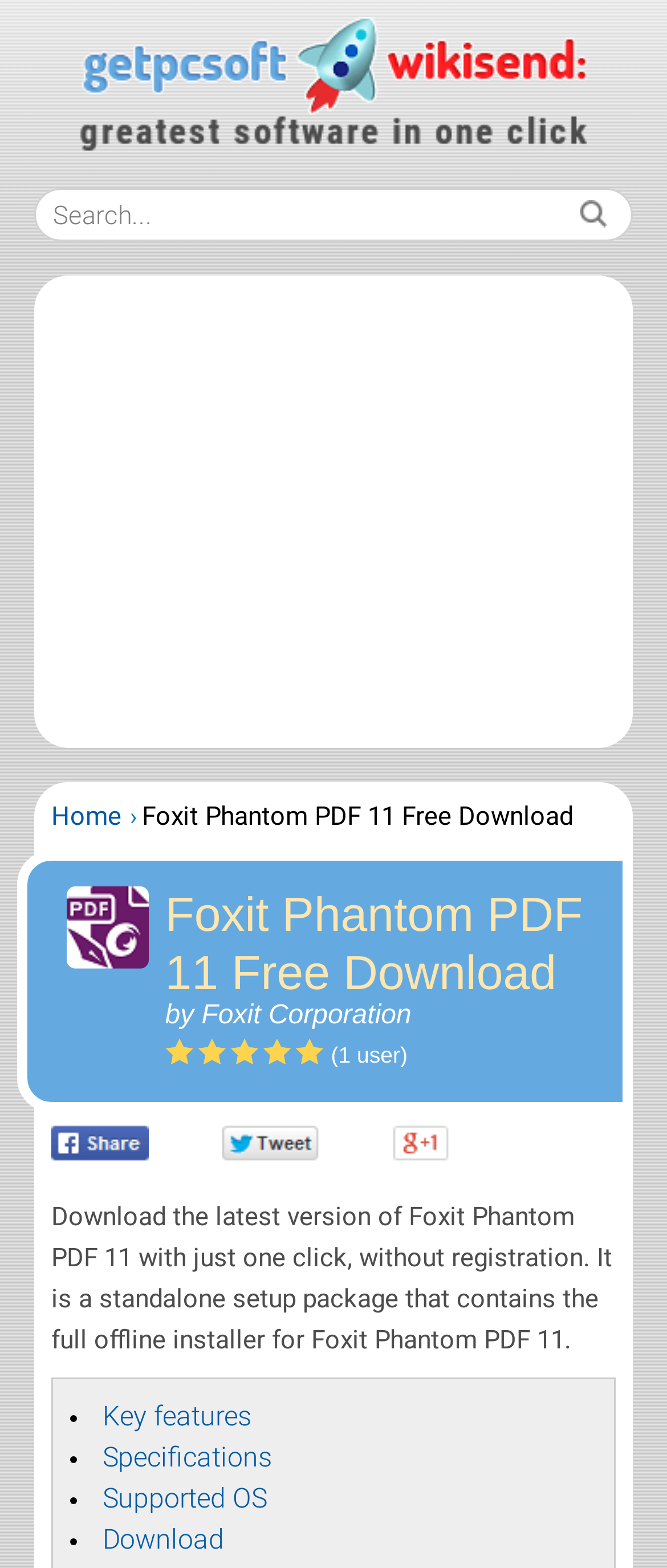Refer to the element description aria-label="Advertisement" name="aswift_0" title="Advertisement" and identify the corresponding bounding box in the screenshot. Format the coordinates as (top-left x, top-left y, bottom-right x, bottom-right y) with values in the range of 0 to 1.

[0.085, 0.19, 0.915, 0.463]